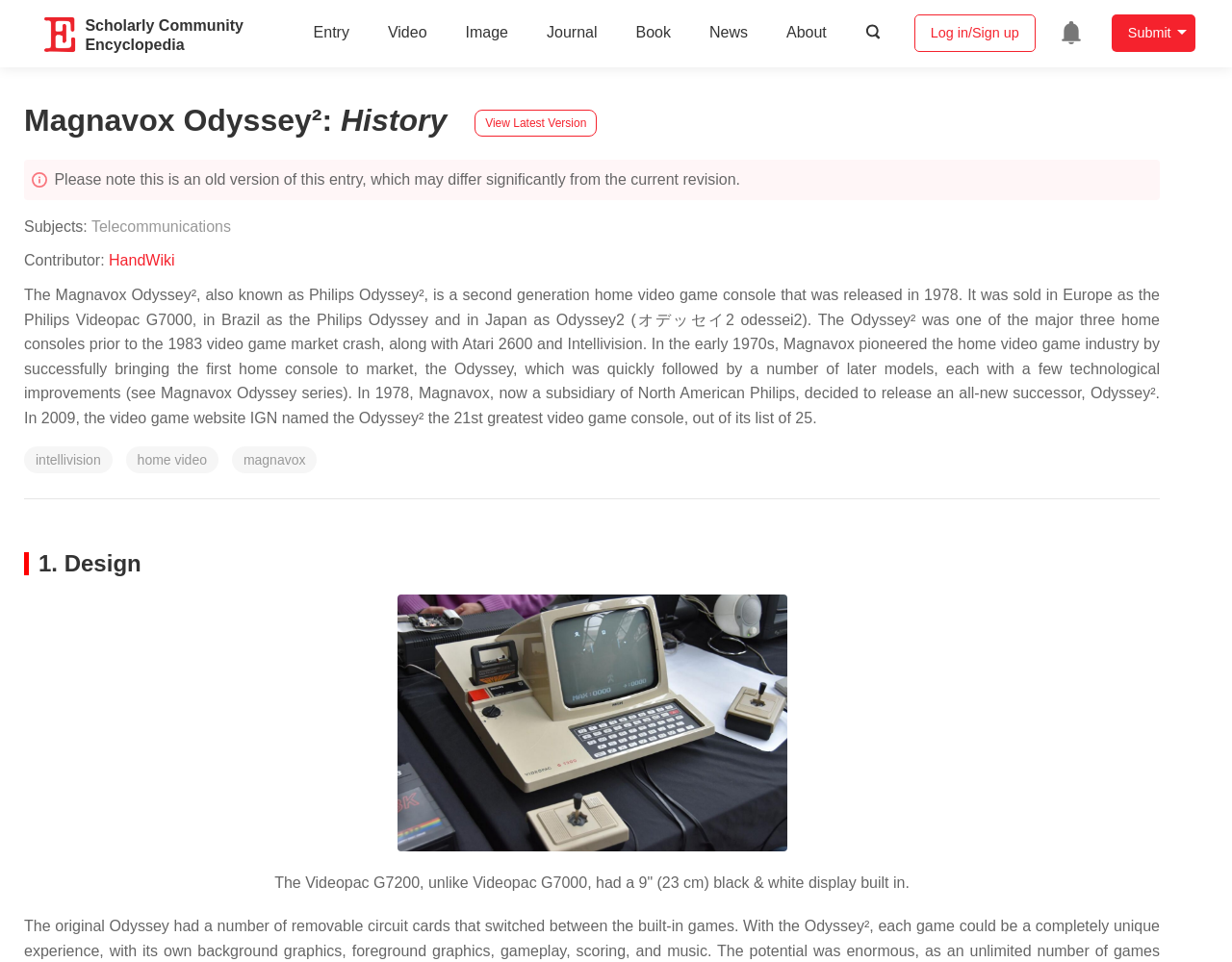Provide your answer in a single word or phrase: 
What is the contributor of the entry?

HandWiki